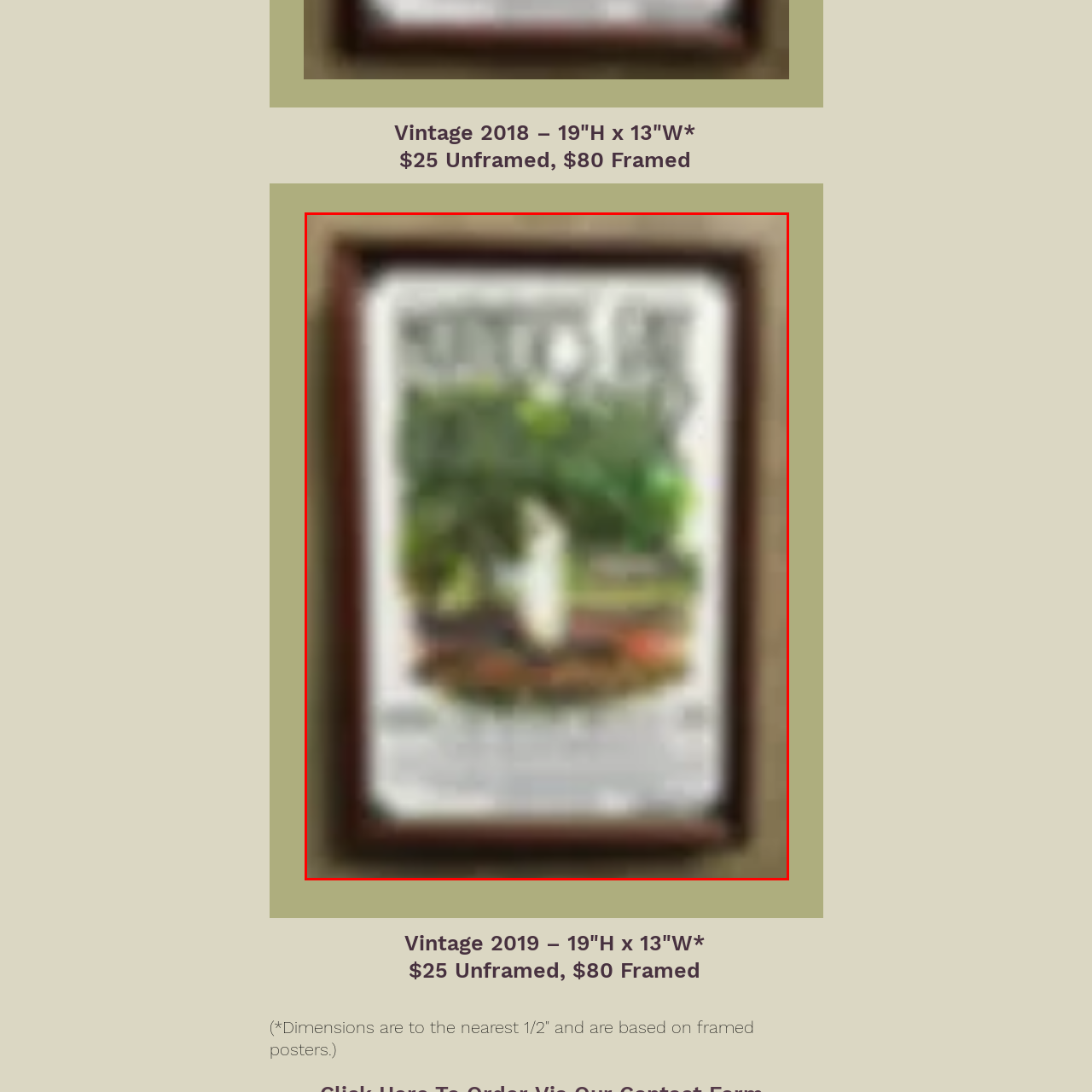Offer a detailed description of the content within the red-framed image.

This captivating image features a vintage poster from 2018, measuring 19 inches in height and 13 inches in width. The artwork prominently showcases a serene outdoor scene, highlighted by vivid greenery and a tranquil figure in white, possibly symbolizing peace or calmness. The surrounding landscape is rich with flowerbeds adding a splash of color, inviting viewers to appreciate the beauty of nature. The poster is elegantly framed, enhancing its aesthetic appeal, and is presented as a part of a collection that has been carefully curated. The price for the unframed version is set at $25, while the framed option is available for $80, making this piece a delightful addition for art lovers and collectors alike.